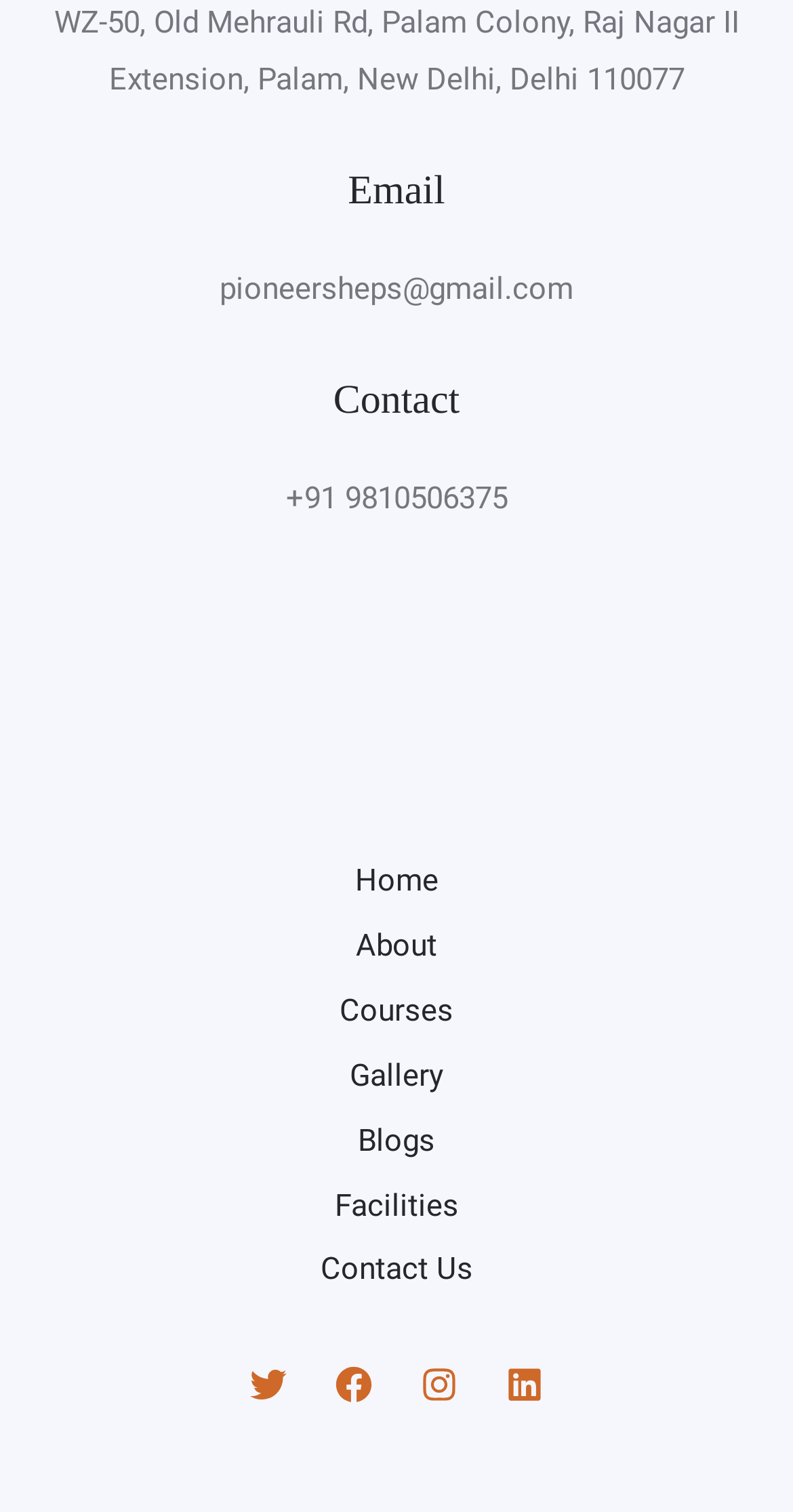Using the provided description Contact Us, find the bounding box coordinates for the UI element. Provide the coordinates in (top-left x, top-left y, bottom-right x, bottom-right y) format, ensuring all values are between 0 and 1.

[0.363, 0.819, 0.637, 0.862]